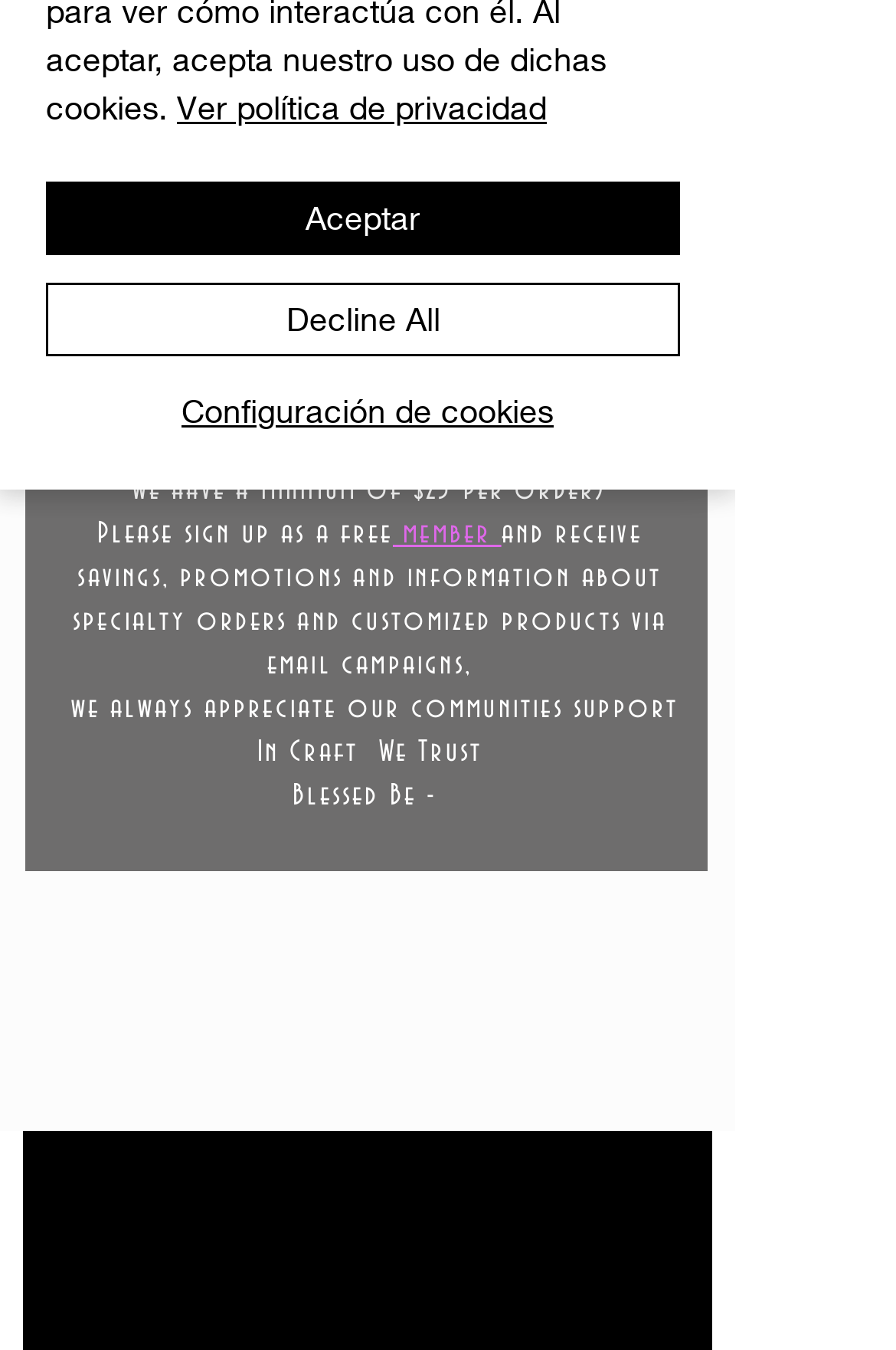Please specify the bounding box coordinates in the format (top-left x, top-left y, bottom-right x, bottom-right y), with values ranging from 0 to 1. Identify the bounding box for the UI component described as follows: services

[0.372, 0.254, 0.489, 0.278]